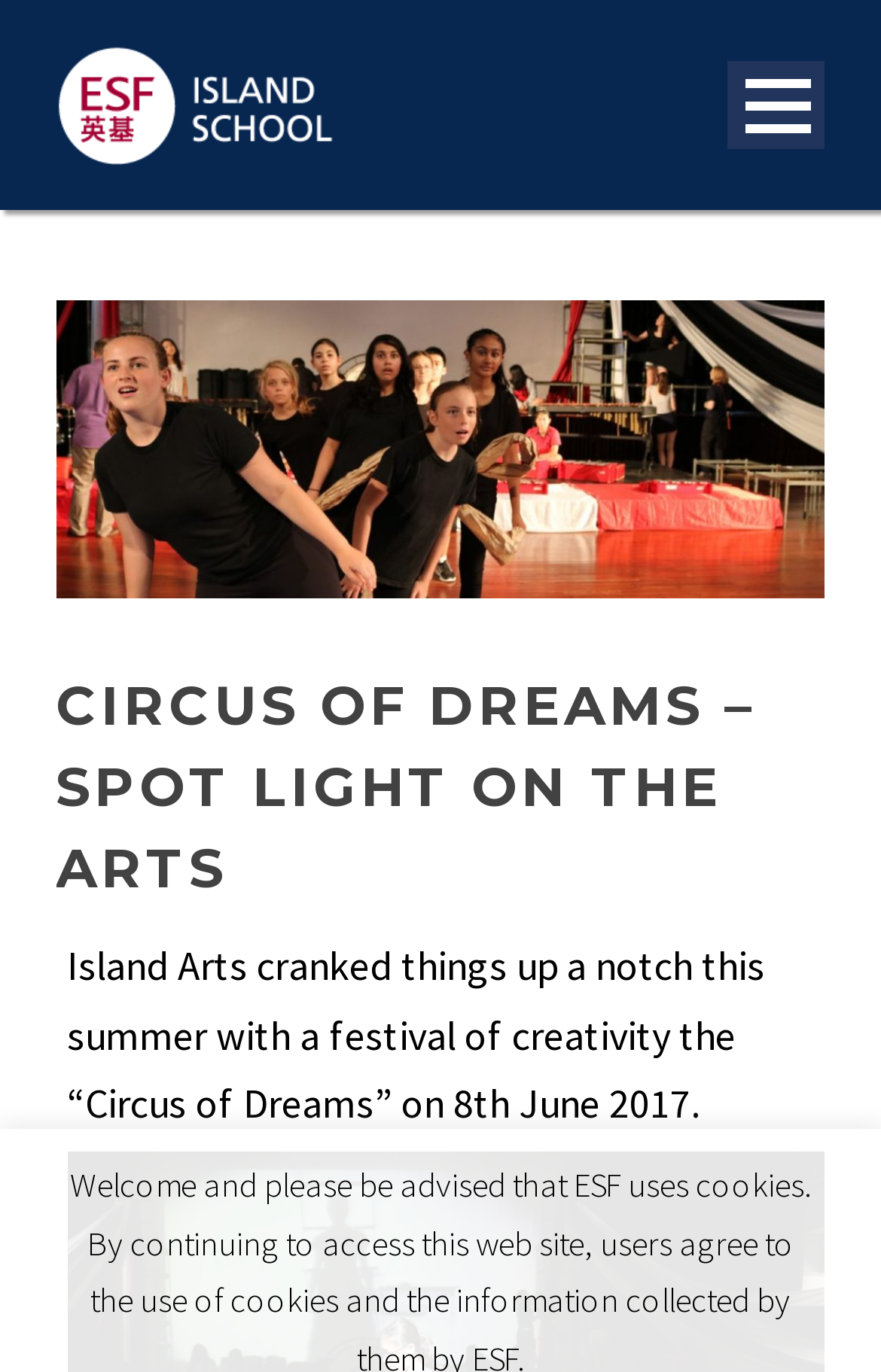Reply to the question with a brief word or phrase: What is the name of the festival?

Circus of Dreams